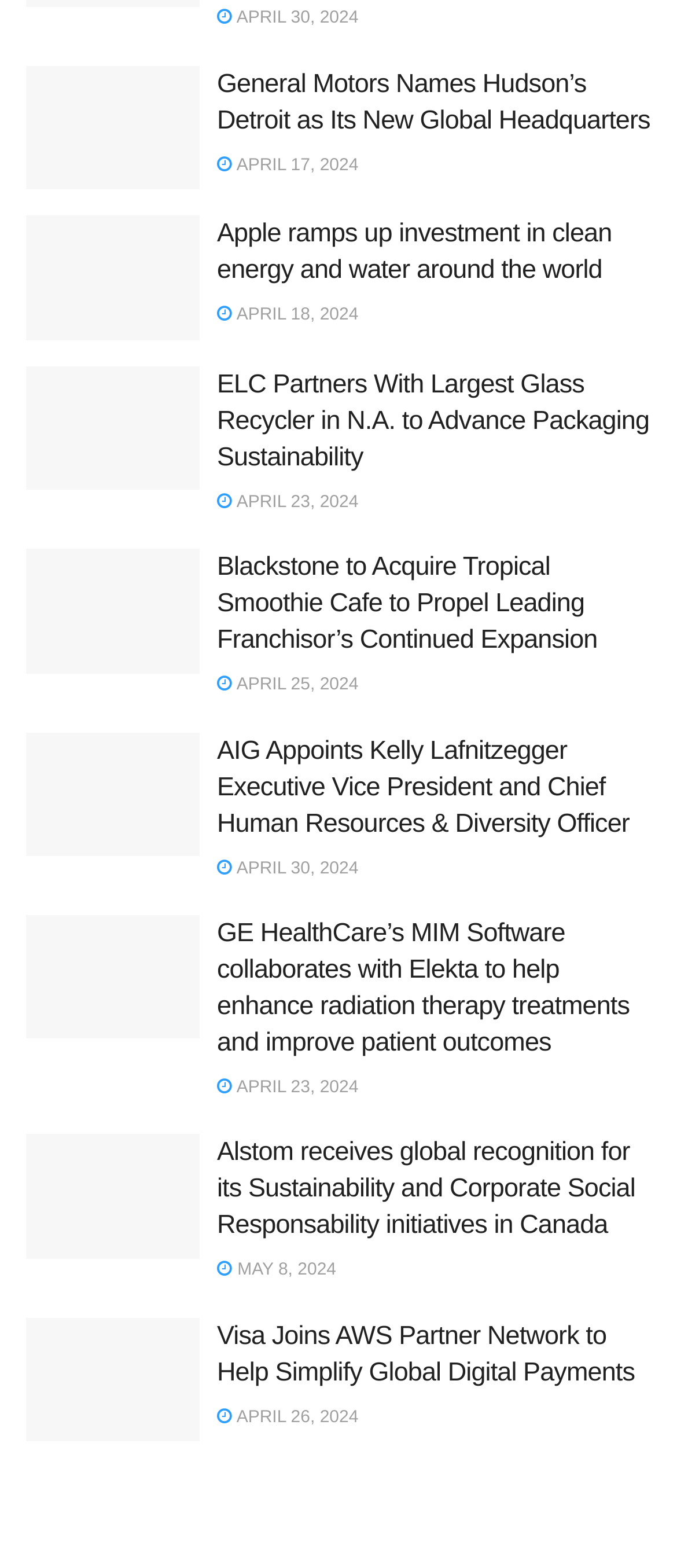How many links are on this webpage?
Based on the image, respond with a single word or phrase.

18